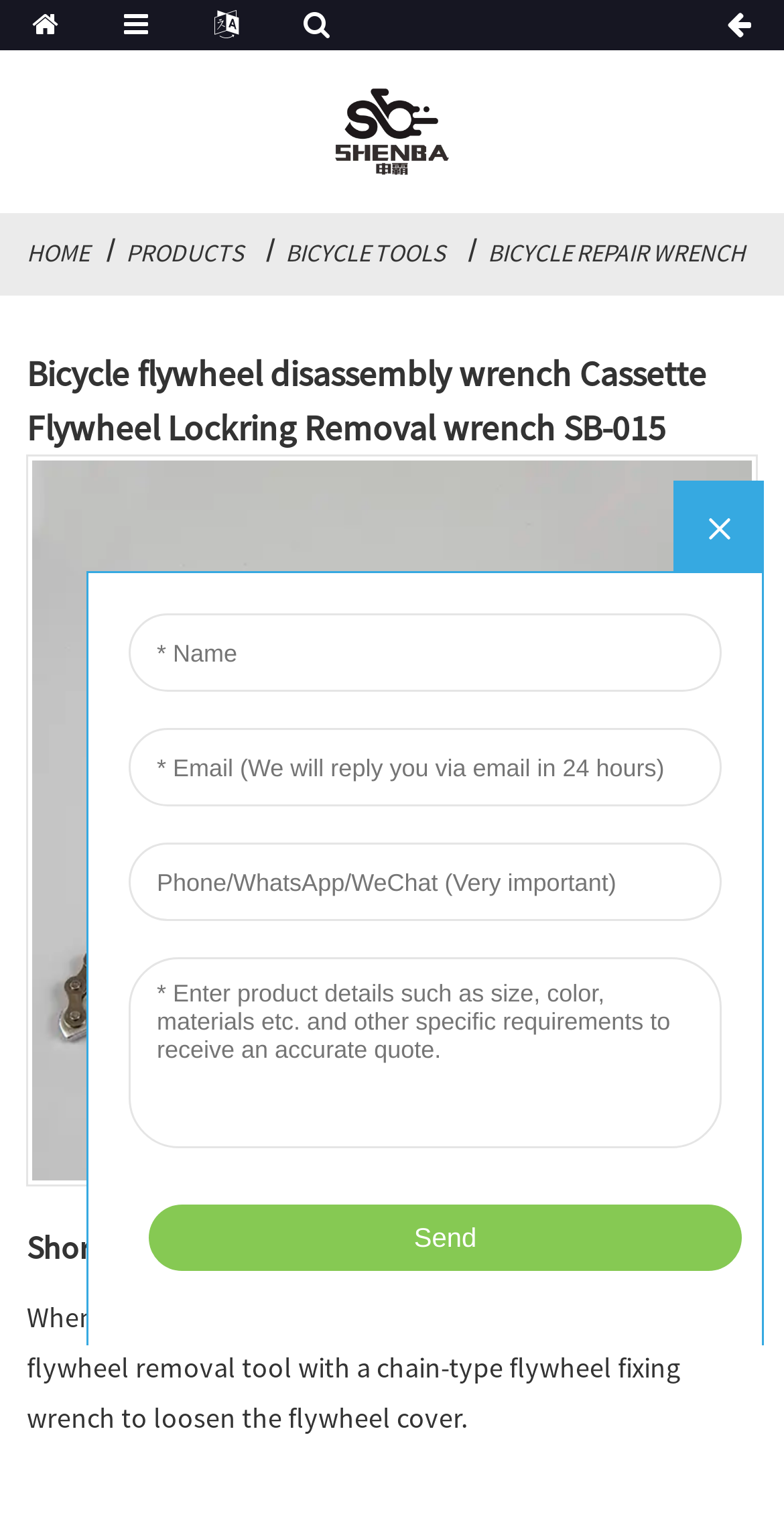What is the name of the product?
Use the image to answer the question with a single word or phrase.

Cassette flywheel removal wrench